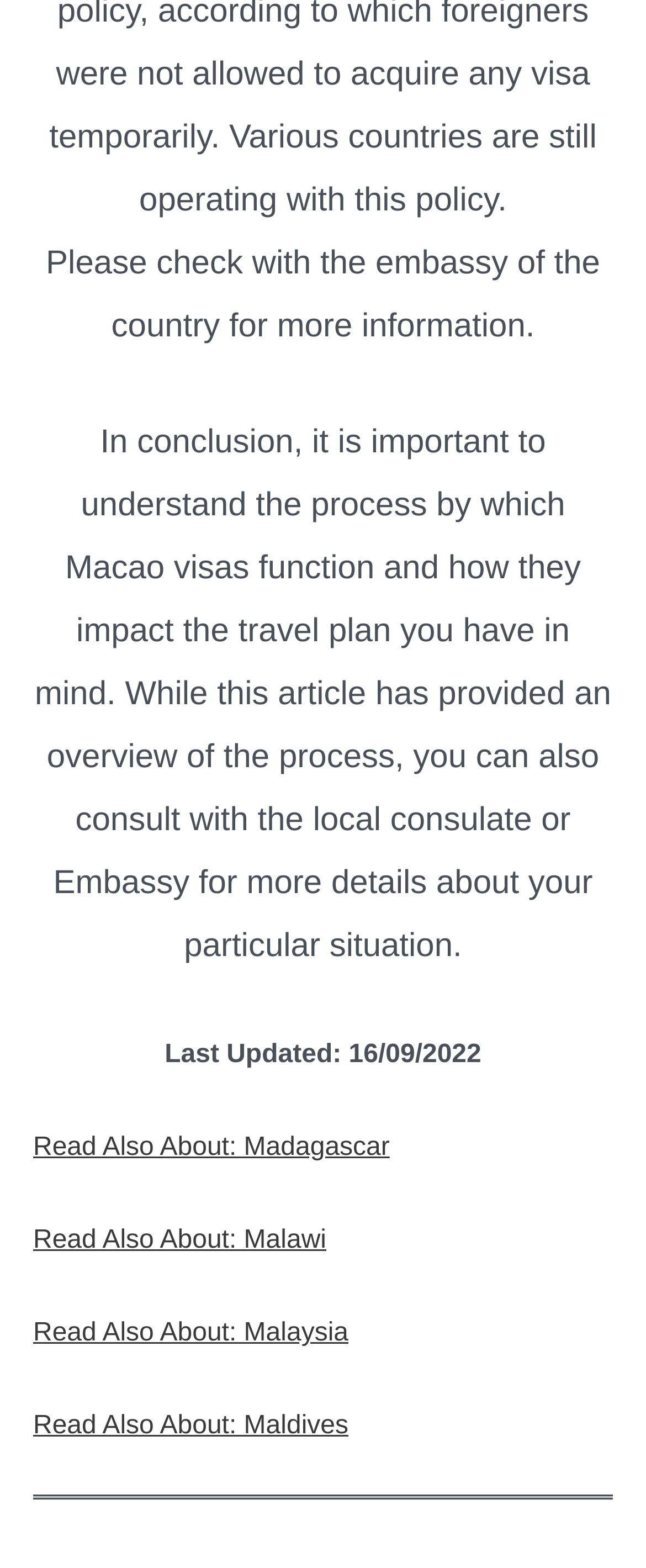What is the orientation of the separator?
From the screenshot, supply a one-word or short-phrase answer.

Horizontal